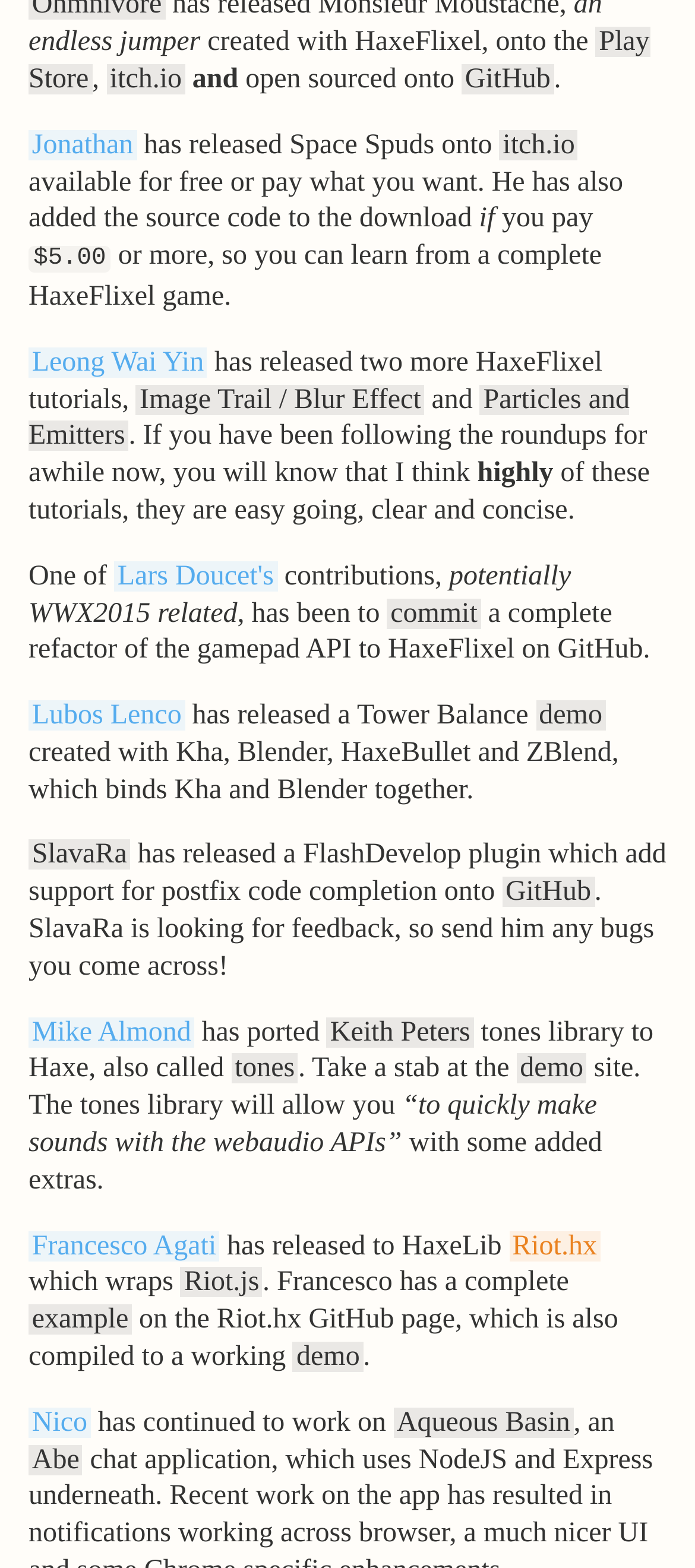Find the bounding box coordinates of the clickable area that will achieve the following instruction: "Check out Jonathan's game on itch.io".

[0.718, 0.083, 0.832, 0.102]